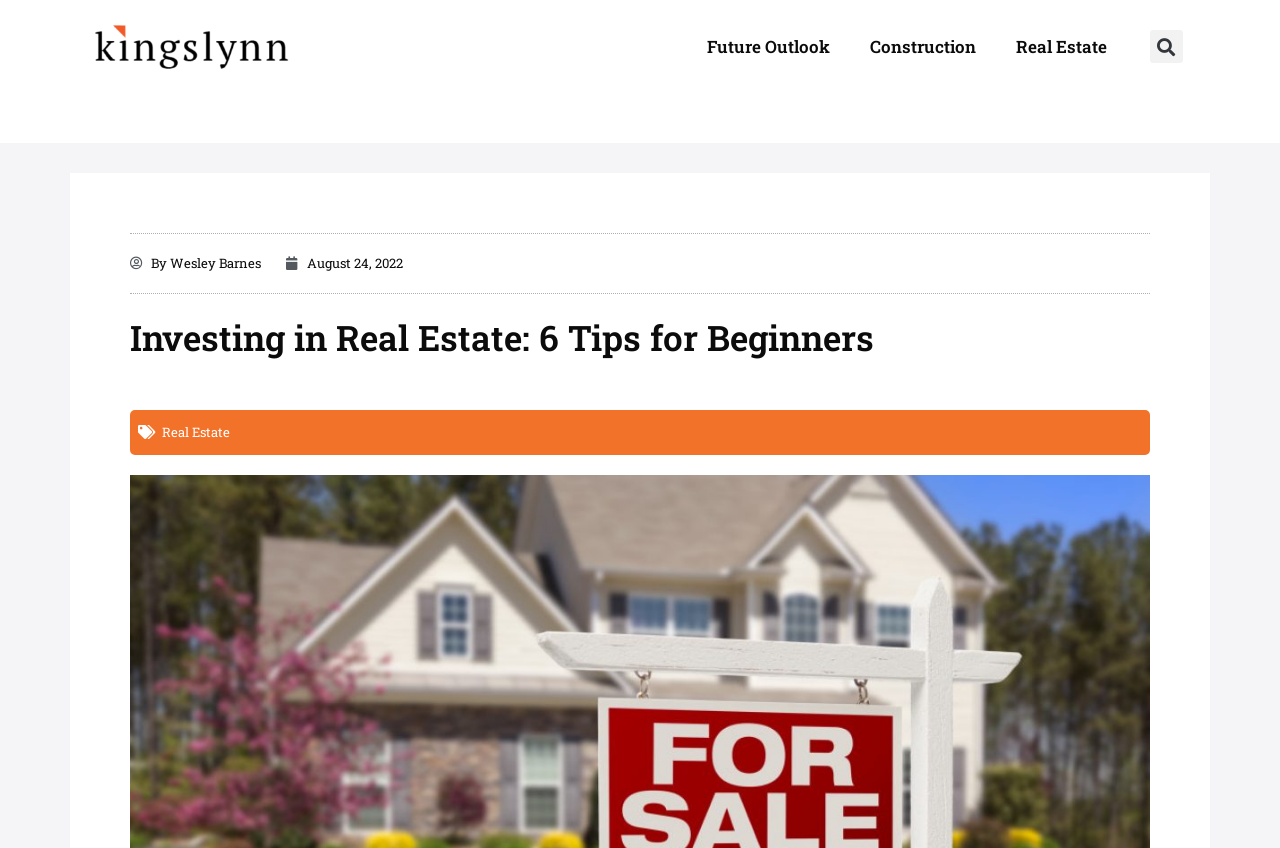Find the headline of the webpage and generate its text content.

Investing in Real Estate: 6 Tips for Beginners